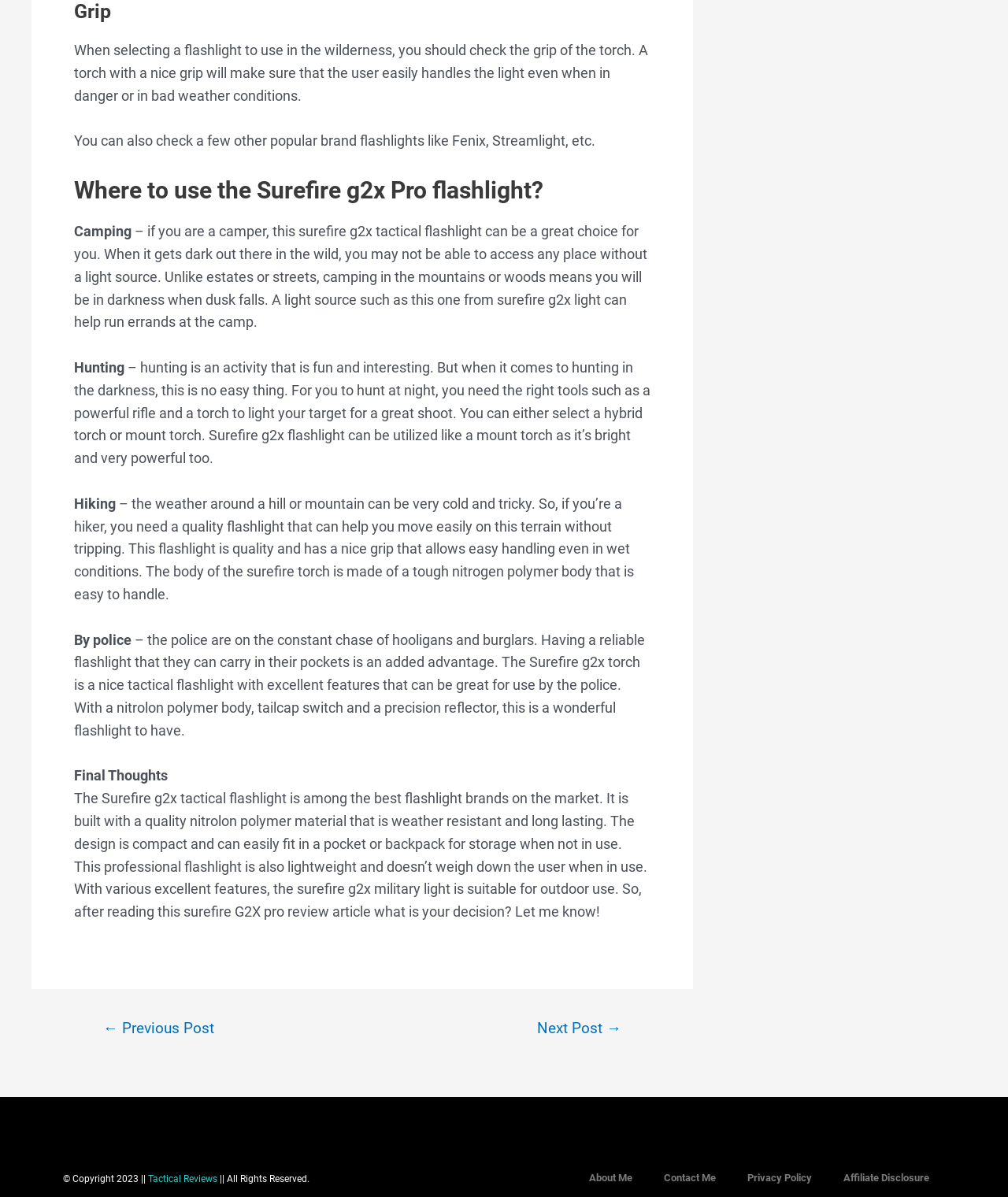Given the element description Explorer Tactical Backpack Review 2023, predict the bounding box coordinates for the UI element in the webpage screenshot. The format should be (top-left x, top-left y, bottom-right x, bottom-right y), and the values should be between 0 and 1.

[0.734, 0.284, 0.948, 0.316]